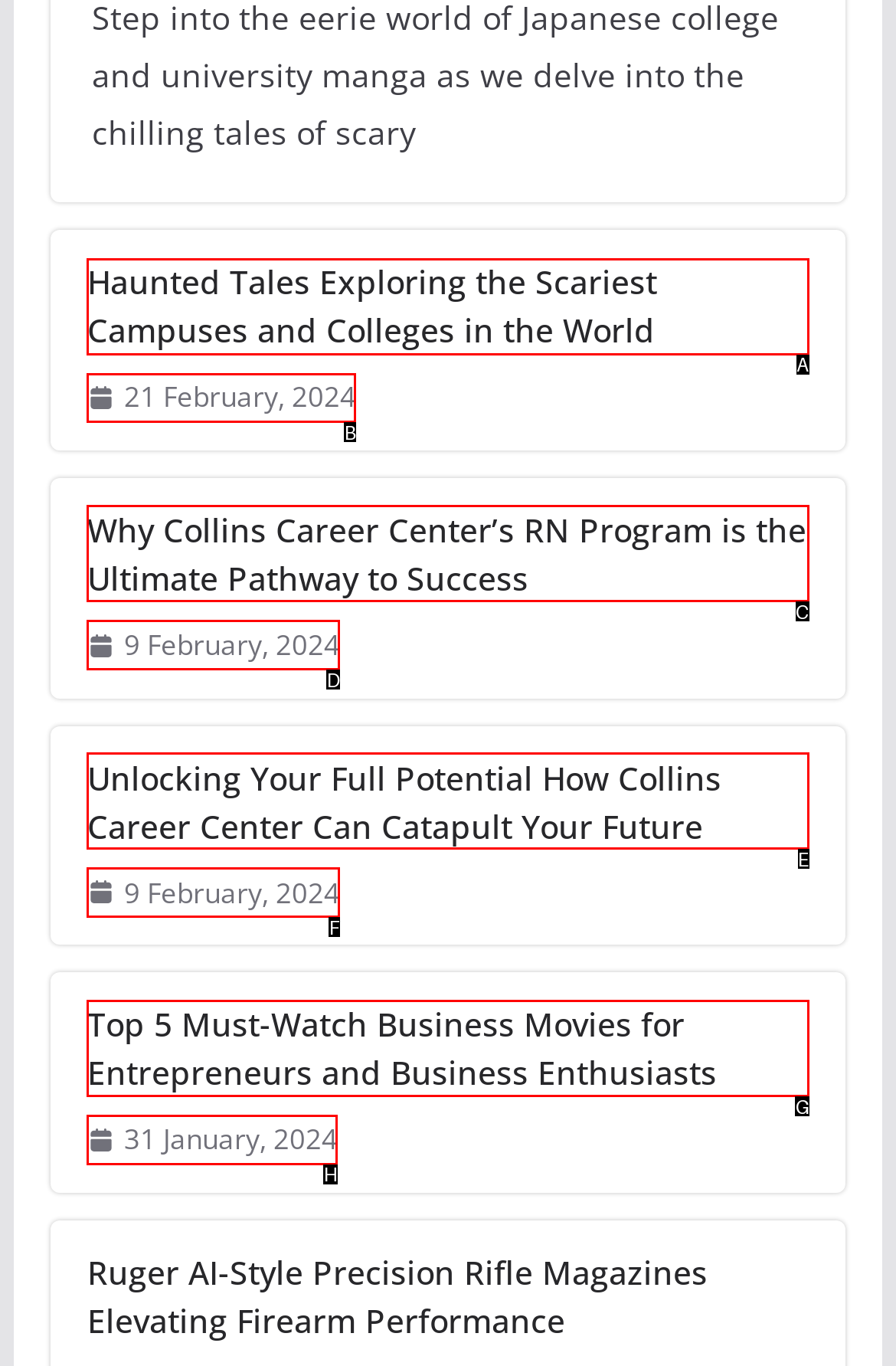Indicate the HTML element to be clicked to accomplish this task: View timesheet in printable format Respond using the letter of the correct option.

None